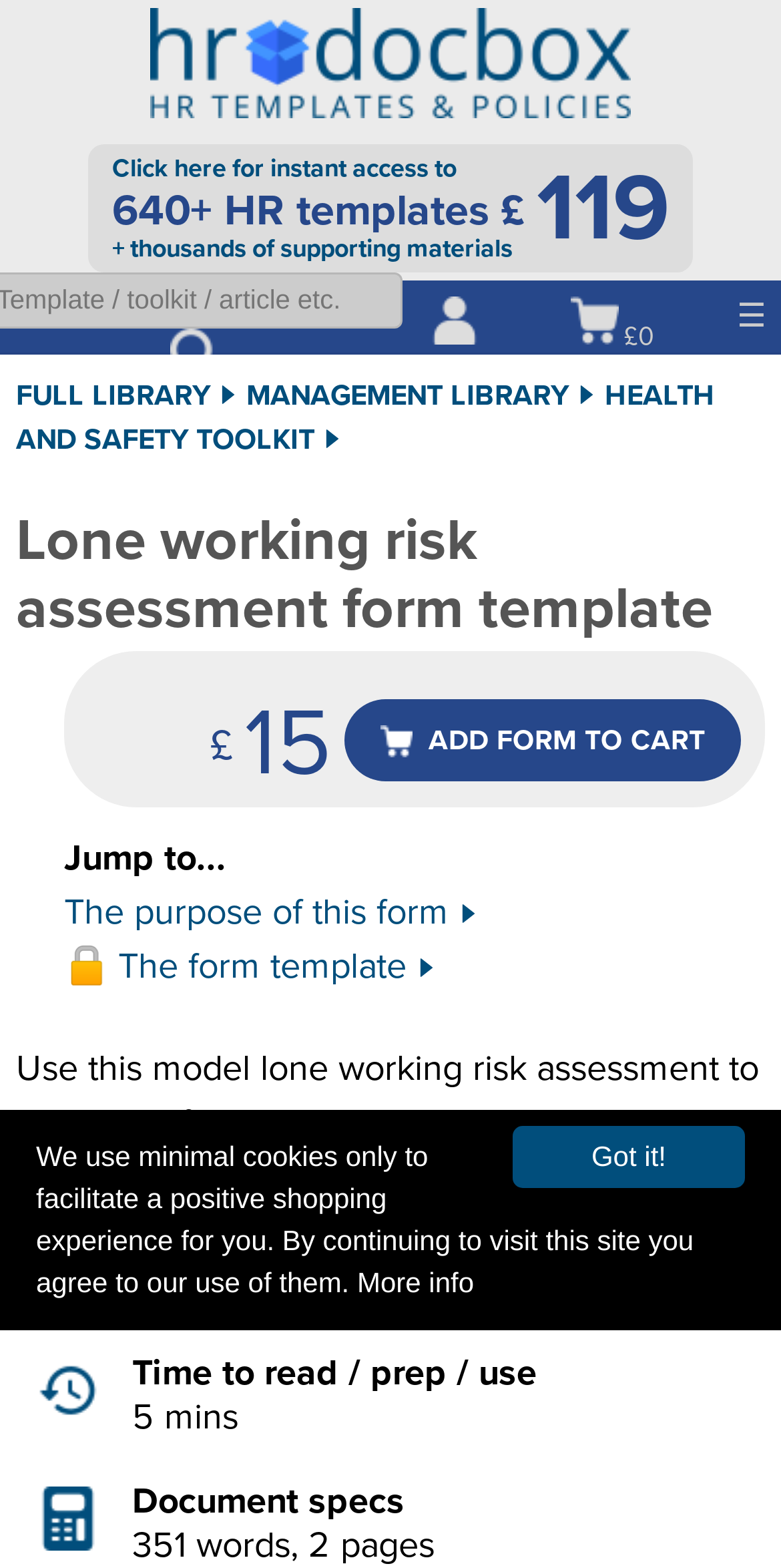Provide a short answer using a single word or phrase for the following question: 
What is the price of the form template?

£15